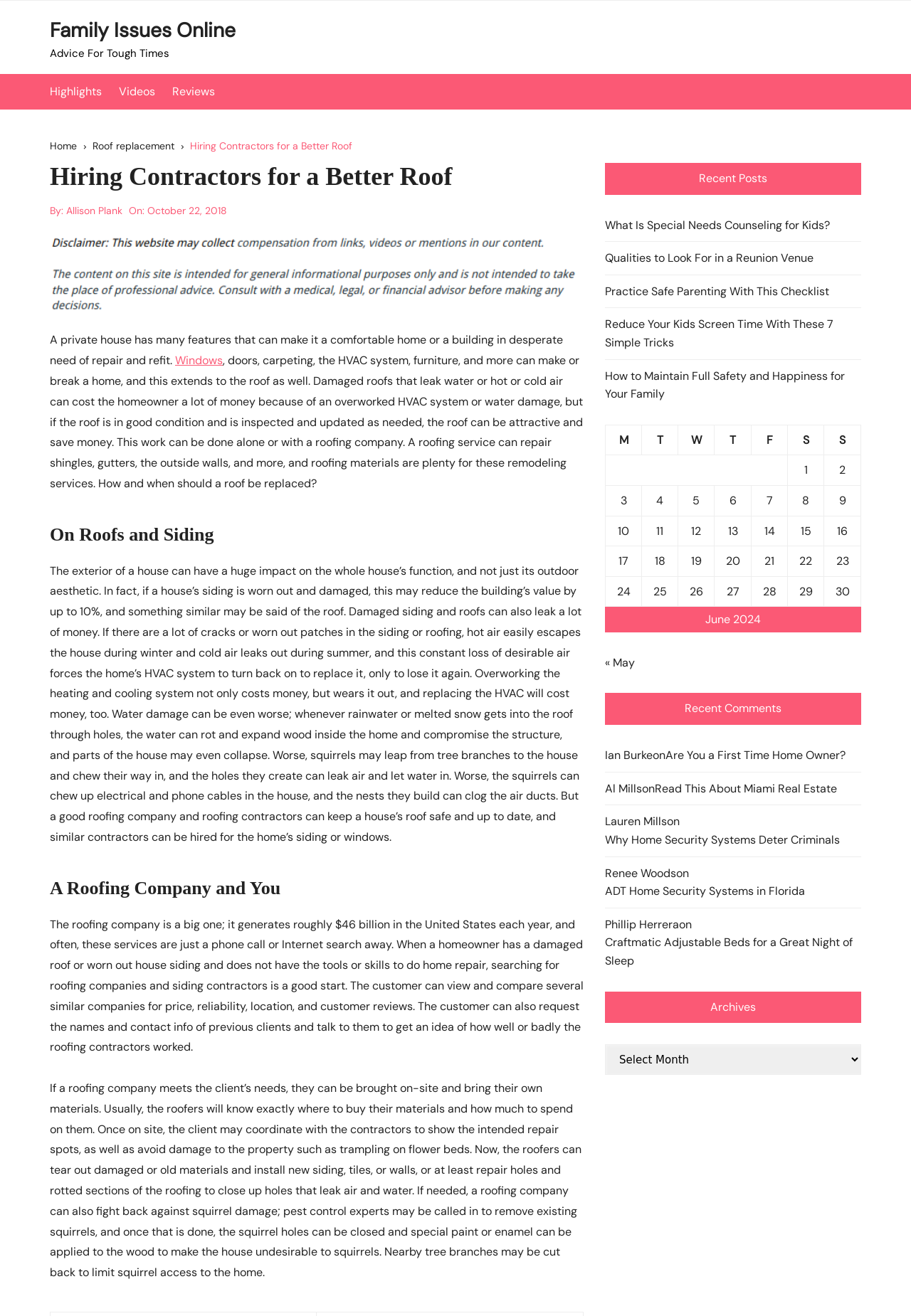What is the topic of the webpage?
Please give a detailed and elaborate answer to the question.

The webpage is about roofing, as indicated by the title 'Hiring Contractors for a Better Roof' and the content discussing various aspects of roofing, such as the importance of a good roof, how to repair or replace a roof, and the role of roofing companies.